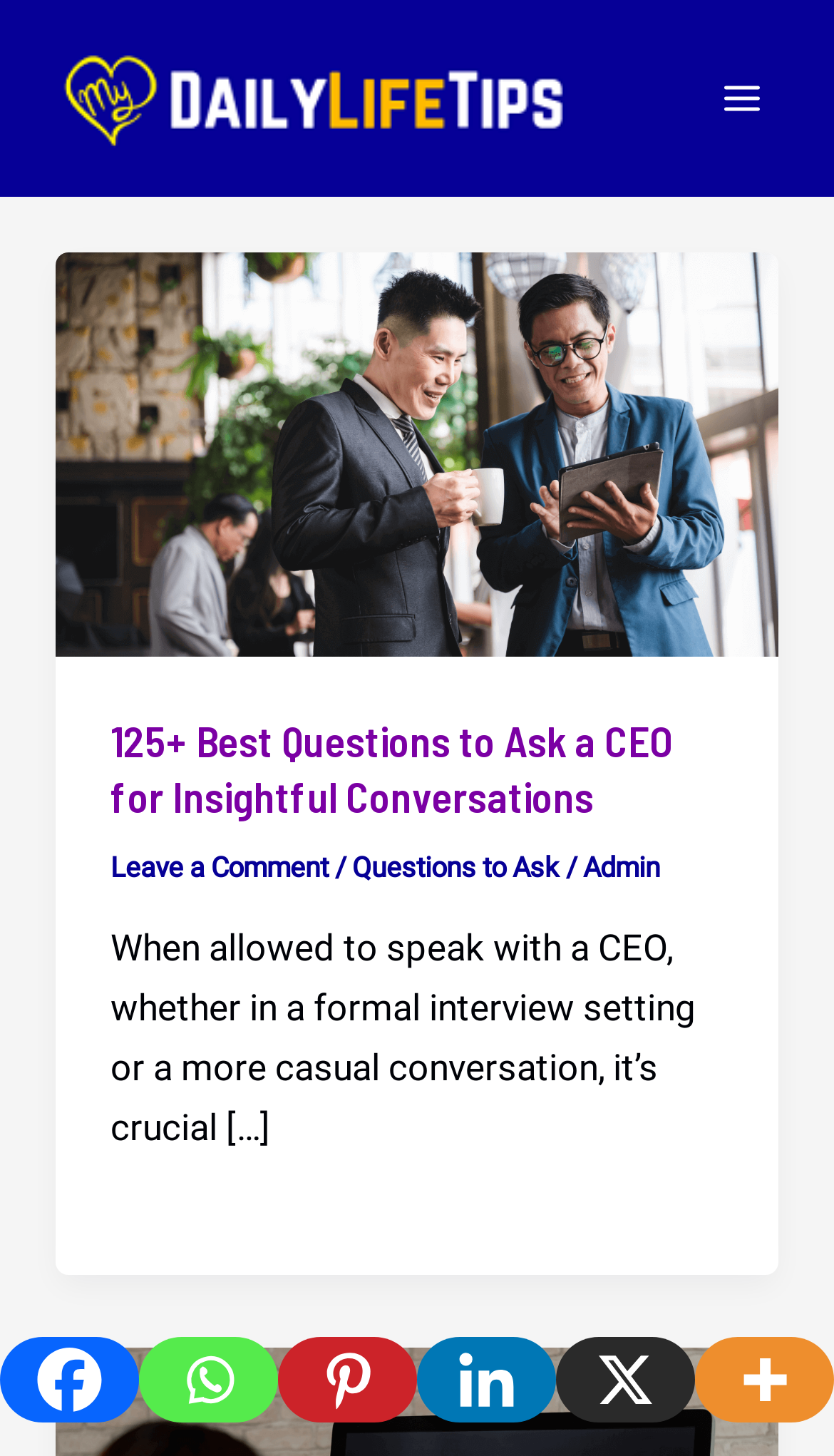Use one word or a short phrase to answer the question provided: 
How many social media links are at the bottom of the webpage?

6